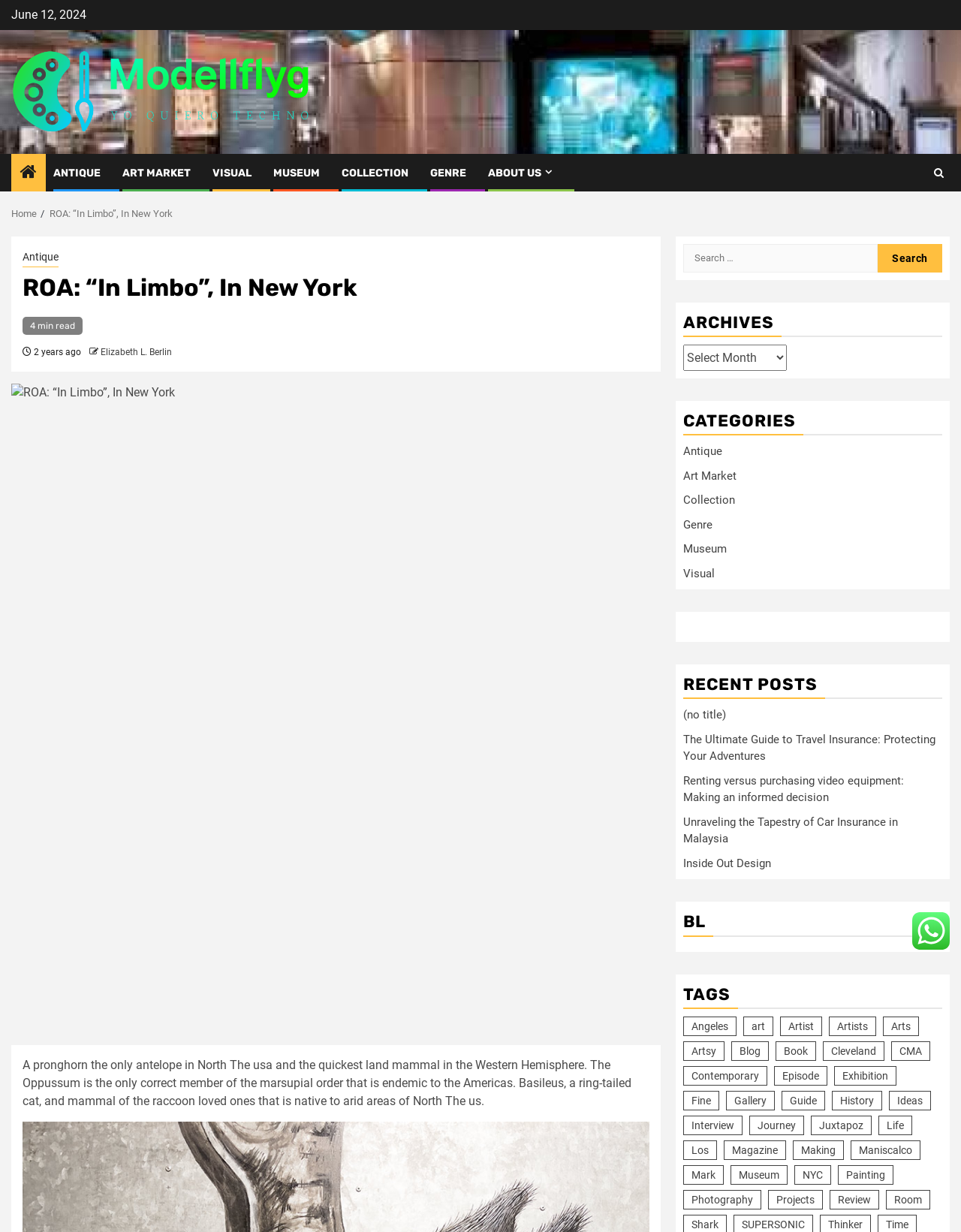Please examine the image and provide a detailed answer to the question: What is the name of the author of the article?

I found the name of the author by looking at the article content, where it says 'Elizabeth L. Berlin' in a link element.